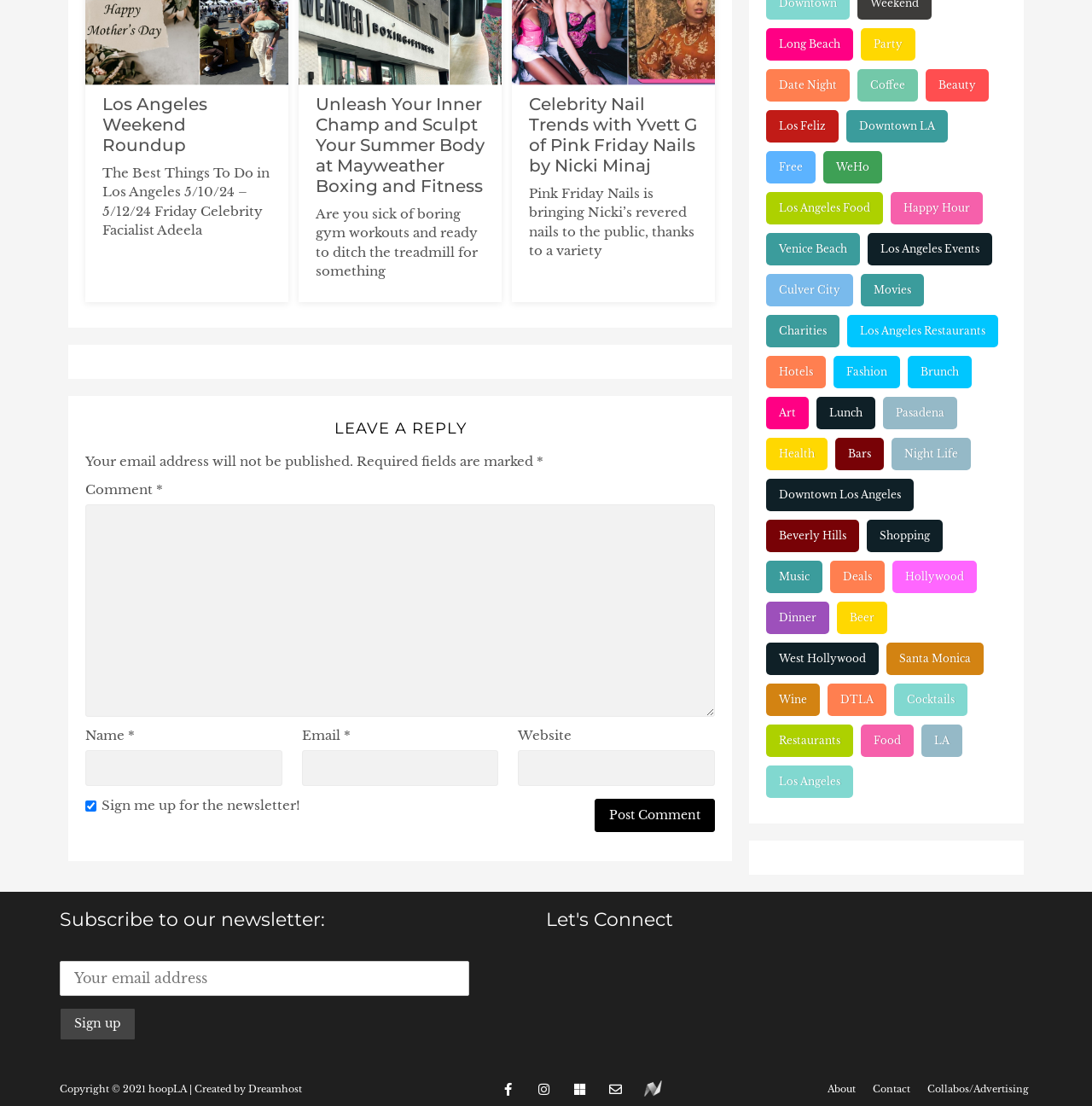How many fields are required in the comment form?
Refer to the image and respond with a one-word or short-phrase answer.

3